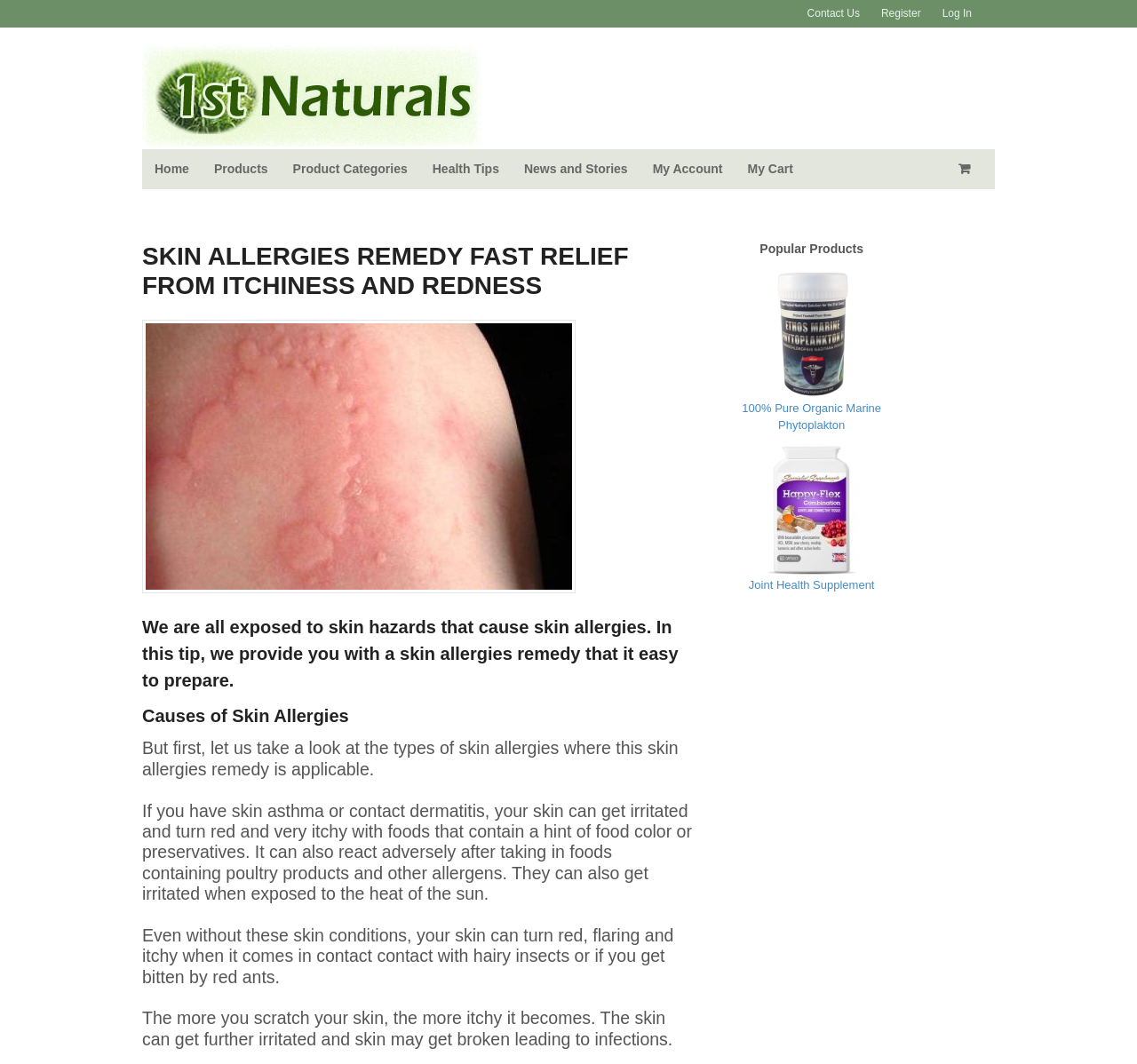Provide the bounding box coordinates of the HTML element this sentence describes: "Deny all cookies". The bounding box coordinates consist of four float numbers between 0 and 1, i.e., [left, top, right, bottom].

None